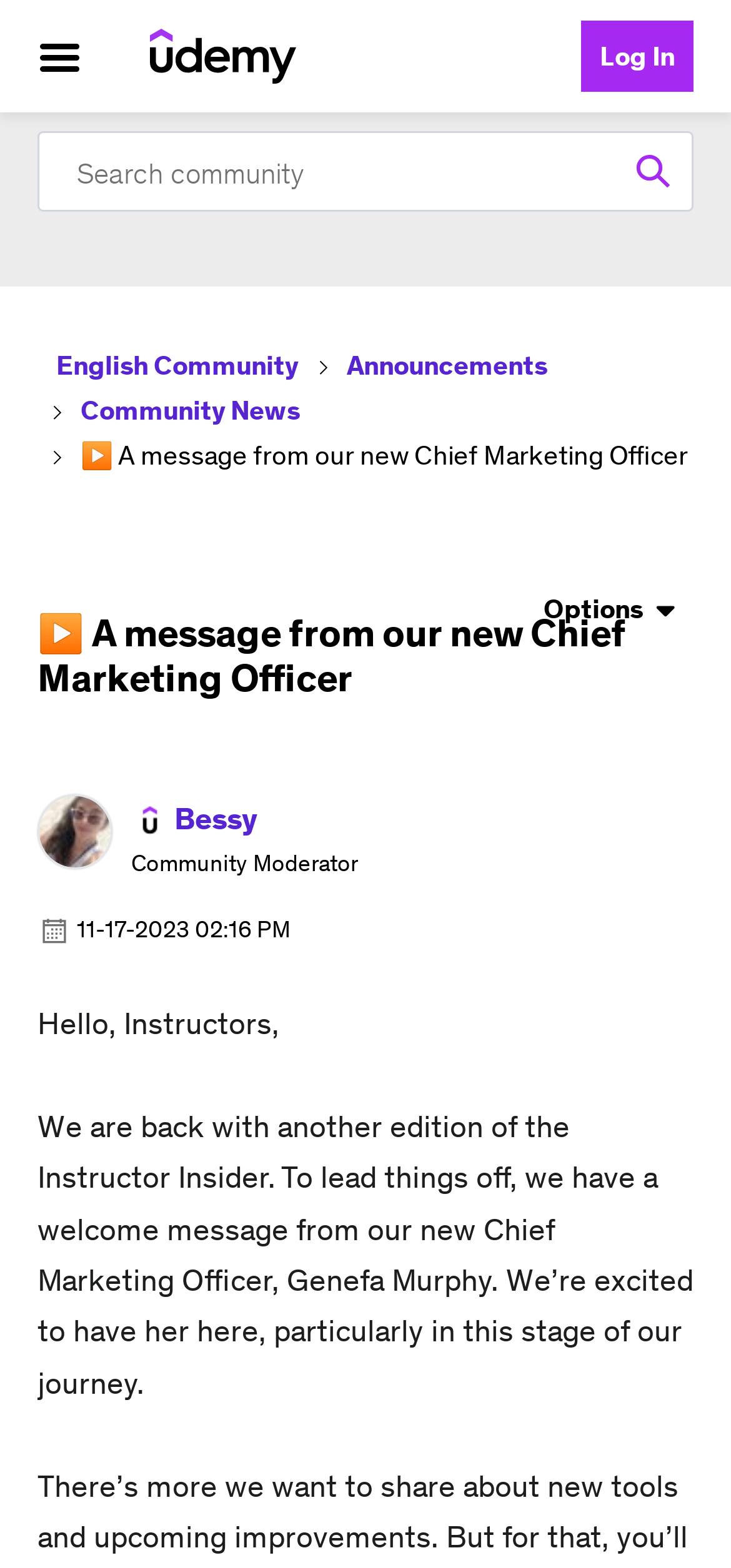Find the bounding box coordinates of the area that needs to be clicked in order to achieve the following instruction: "Show post option menu". The coordinates should be specified as four float numbers between 0 and 1, i.e., [left, top, right, bottom].

[0.726, 0.374, 0.949, 0.407]